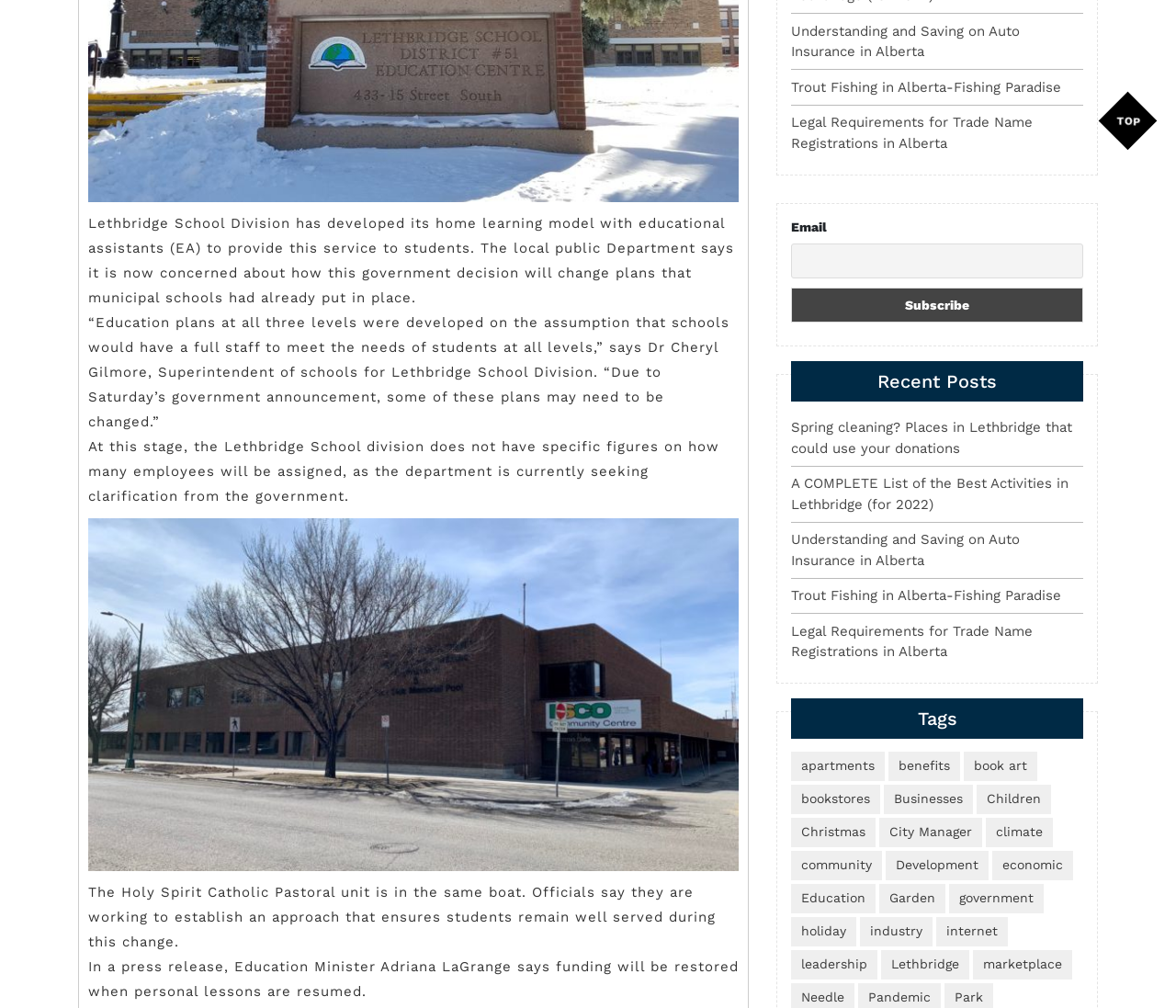What is the topic of the recent post?
Refer to the image and answer the question using a single word or phrase.

Education